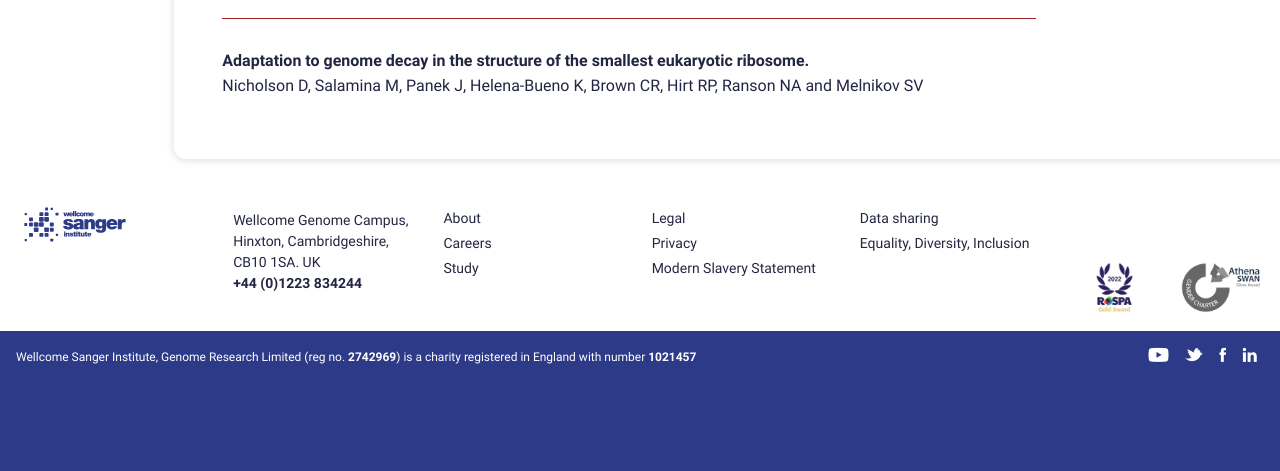Specify the bounding box coordinates of the area to click in order to follow the given instruction: "Visit the LinkedIn page."

None